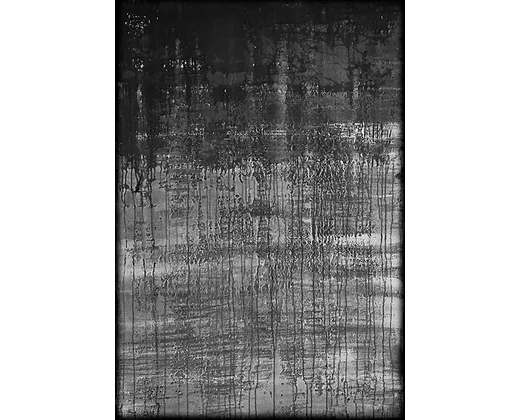What is the size of the artwork?
Provide a concise answer using a single word or phrase based on the image.

100x150cm